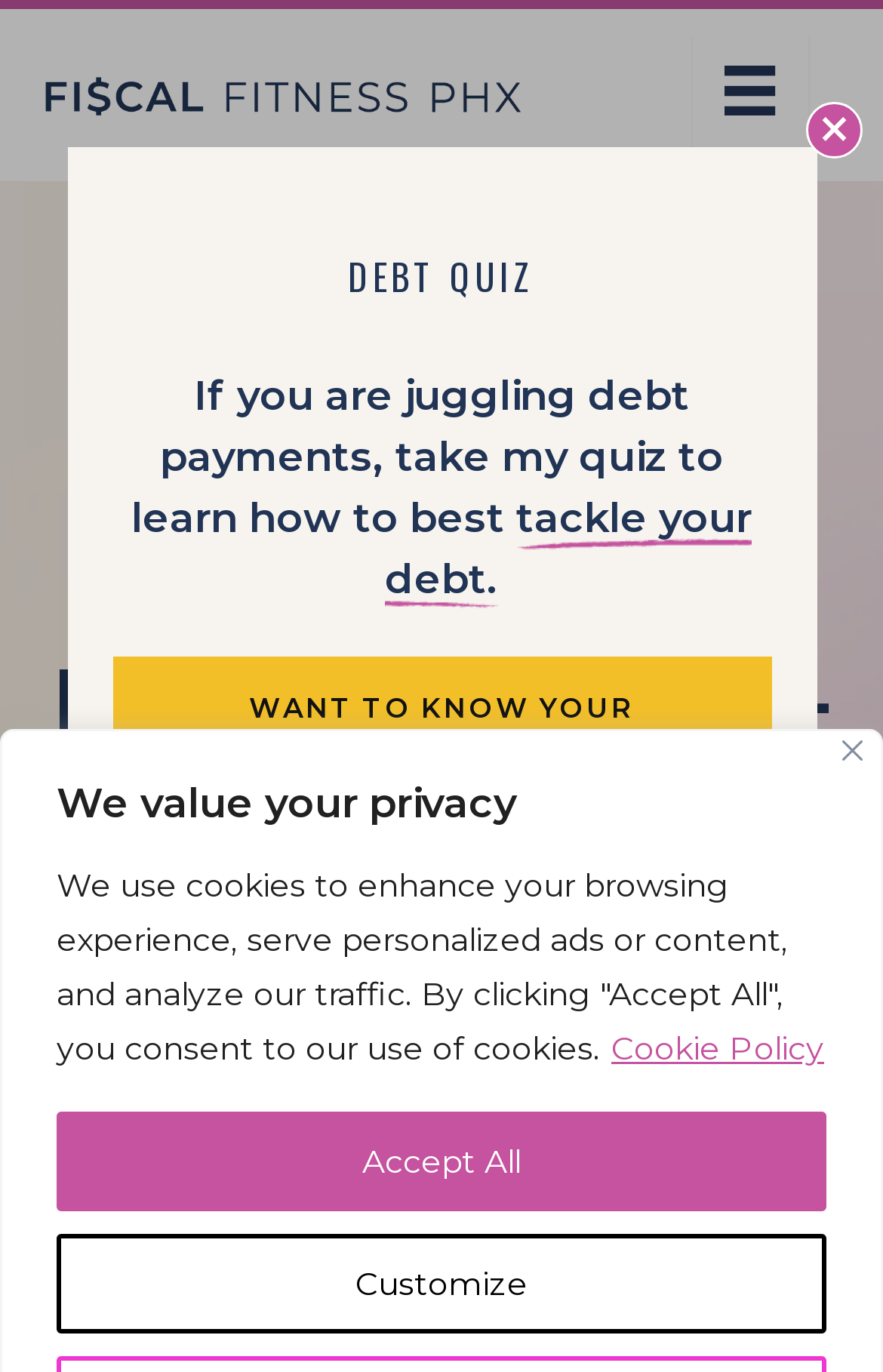What is the purpose of the quiz mentioned on the webpage?
Offer a detailed and full explanation in response to the question.

I found the purpose of the quiz by reading the heading element that says 'If you are juggling debt payments, take my quiz to learn how to best tackle your debt.' This suggests that the quiz is intended to help users figure out how to manage their debt.